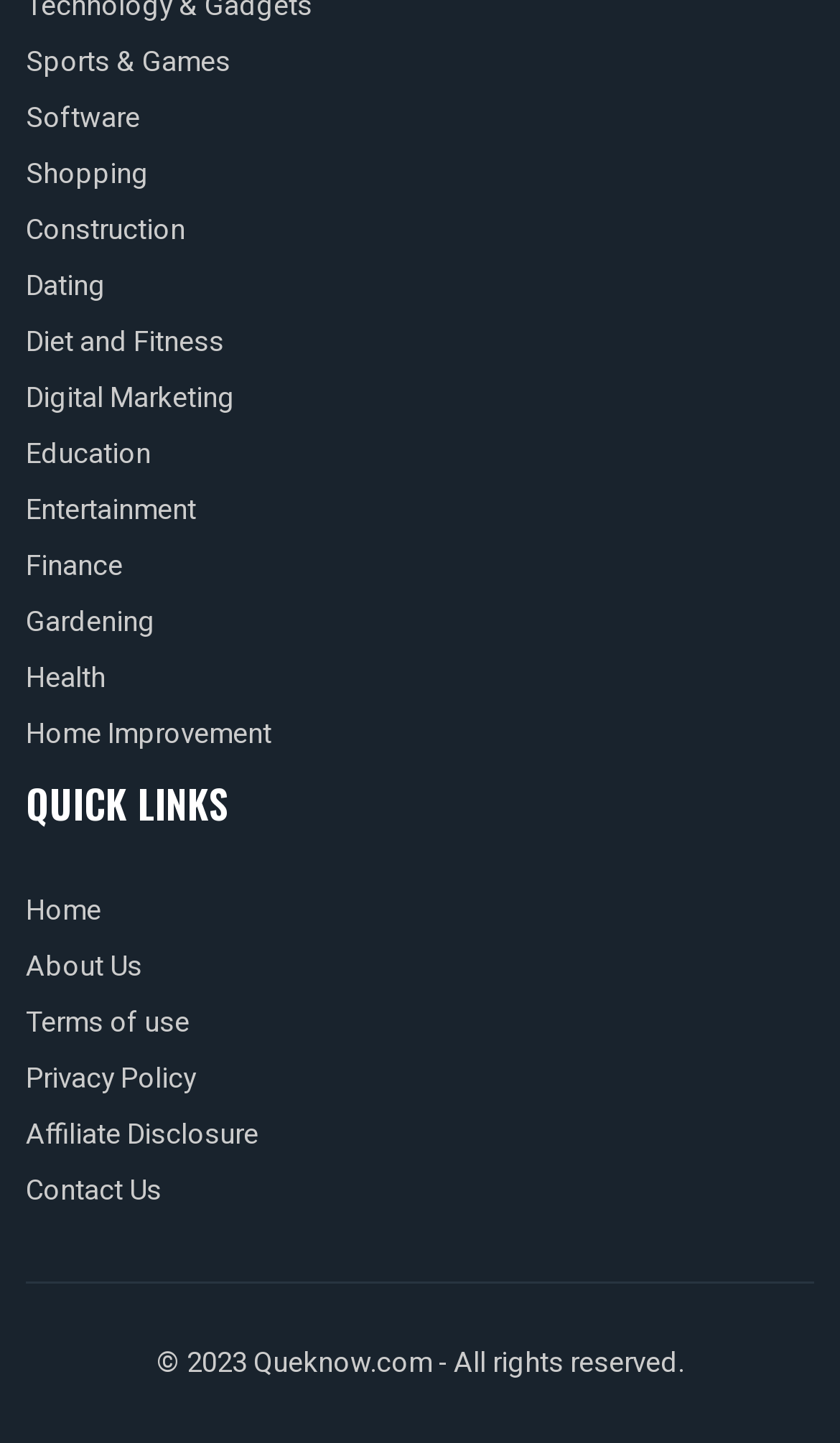What is the category that comes after 'Digital Marketing' in the QUICK LINKS section? Examine the screenshot and reply using just one word or a brief phrase.

Education